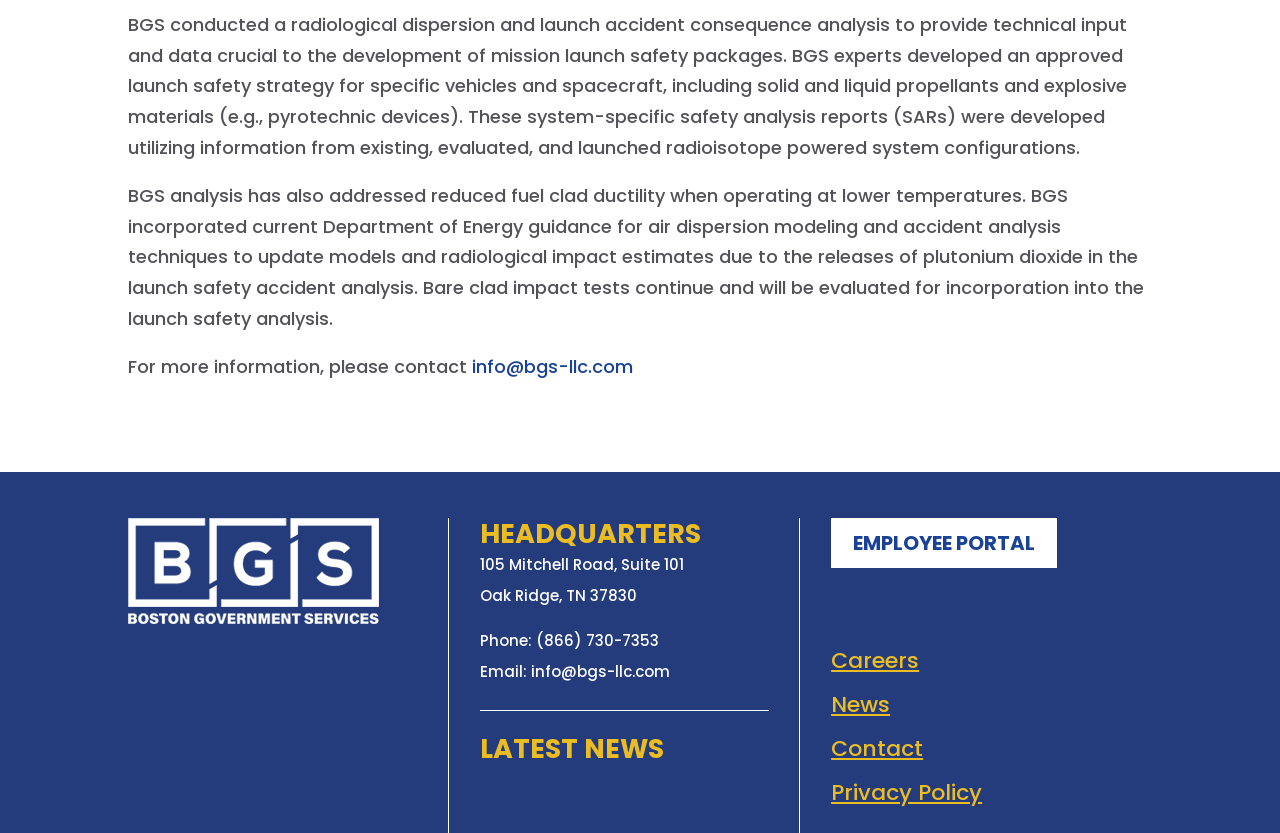Highlight the bounding box coordinates of the element you need to click to perform the following instruction: "Visit the headquarters."

[0.375, 0.665, 0.534, 0.727]